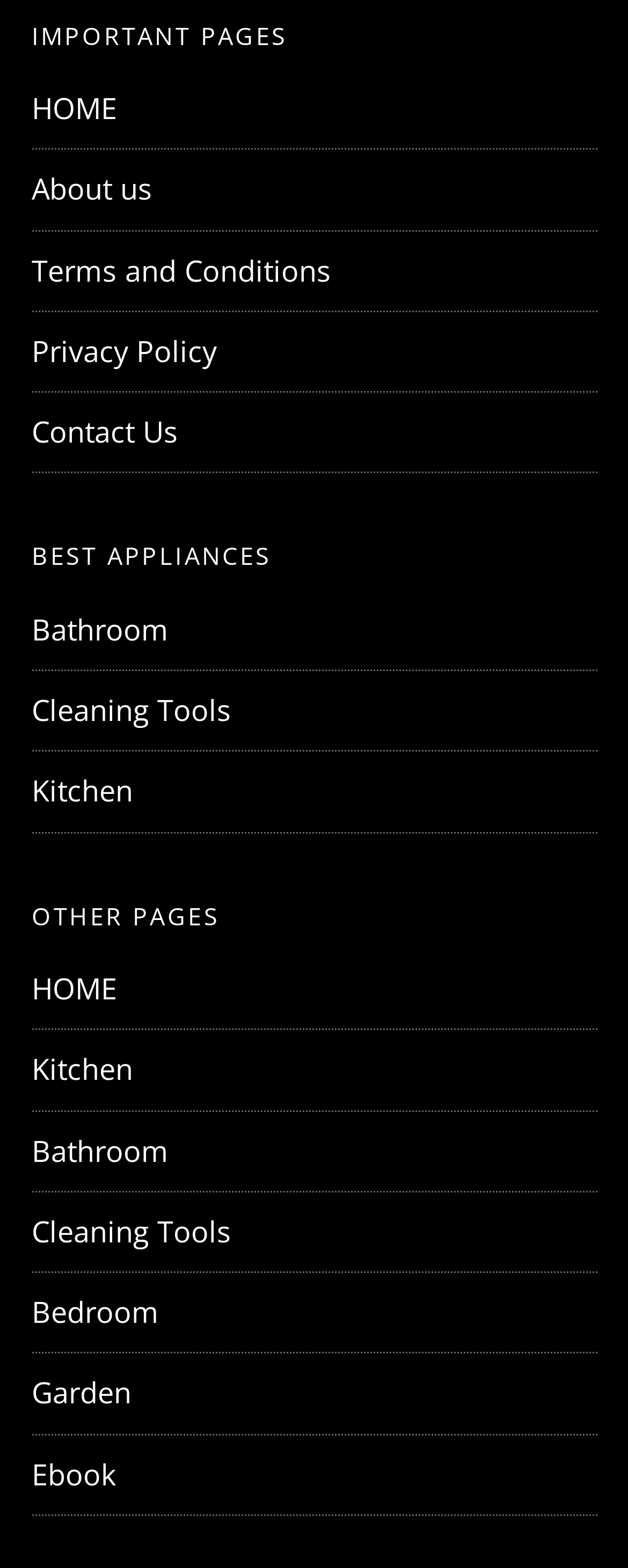How many headings are there on the webpage?
Refer to the screenshot and respond with a concise word or phrase.

3